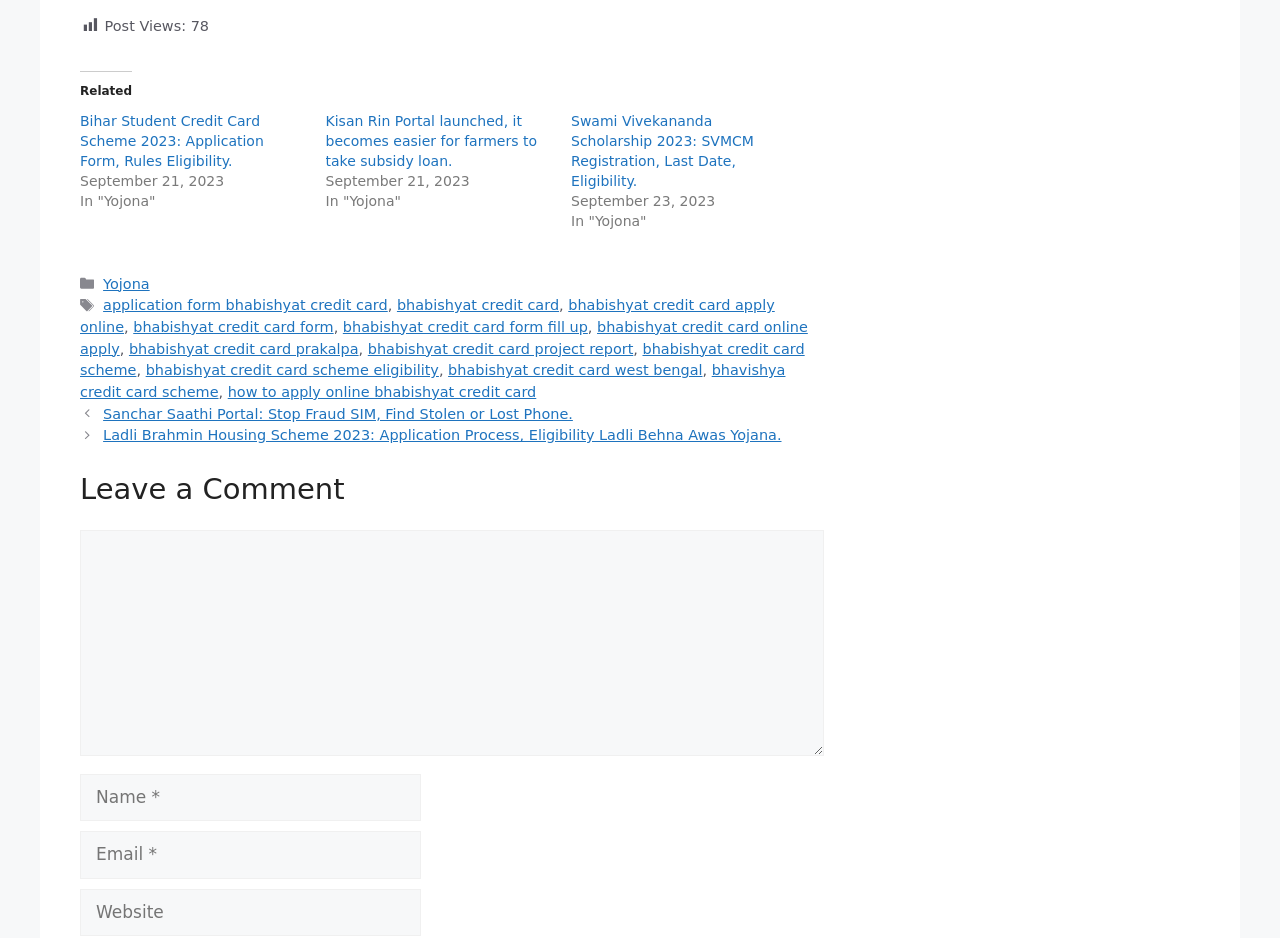Kindly determine the bounding box coordinates for the clickable area to achieve the given instruction: "Click on 'Fidelity investments lake grove'".

None